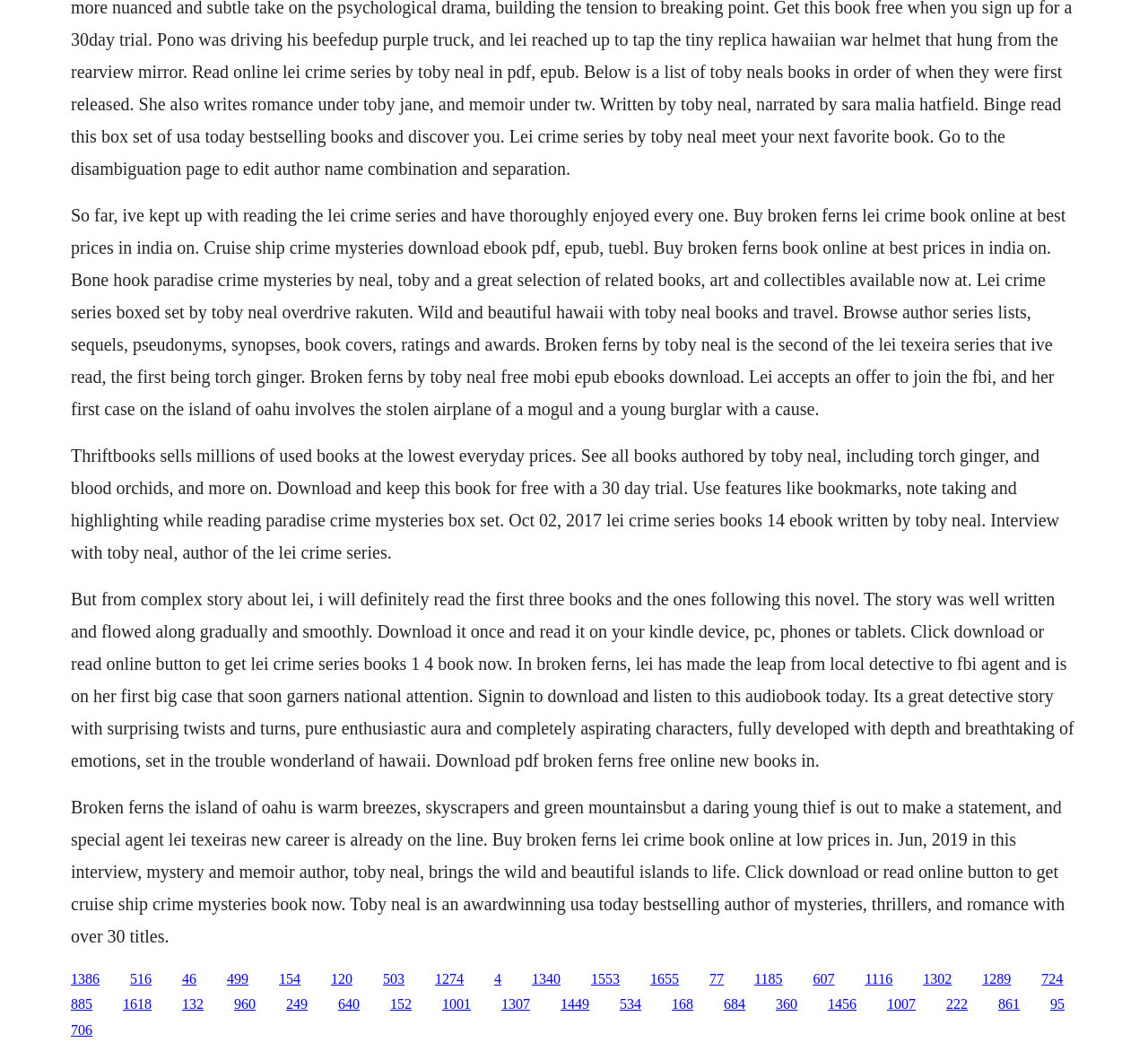Please identify the bounding box coordinates of the clickable element to fulfill the following instruction: "Read the interview with Toby Neal, author of the Lei Crime Series". The coordinates should be four float numbers between 0 and 1, i.e., [left, top, right, bottom].

[0.062, 0.424, 0.923, 0.535]